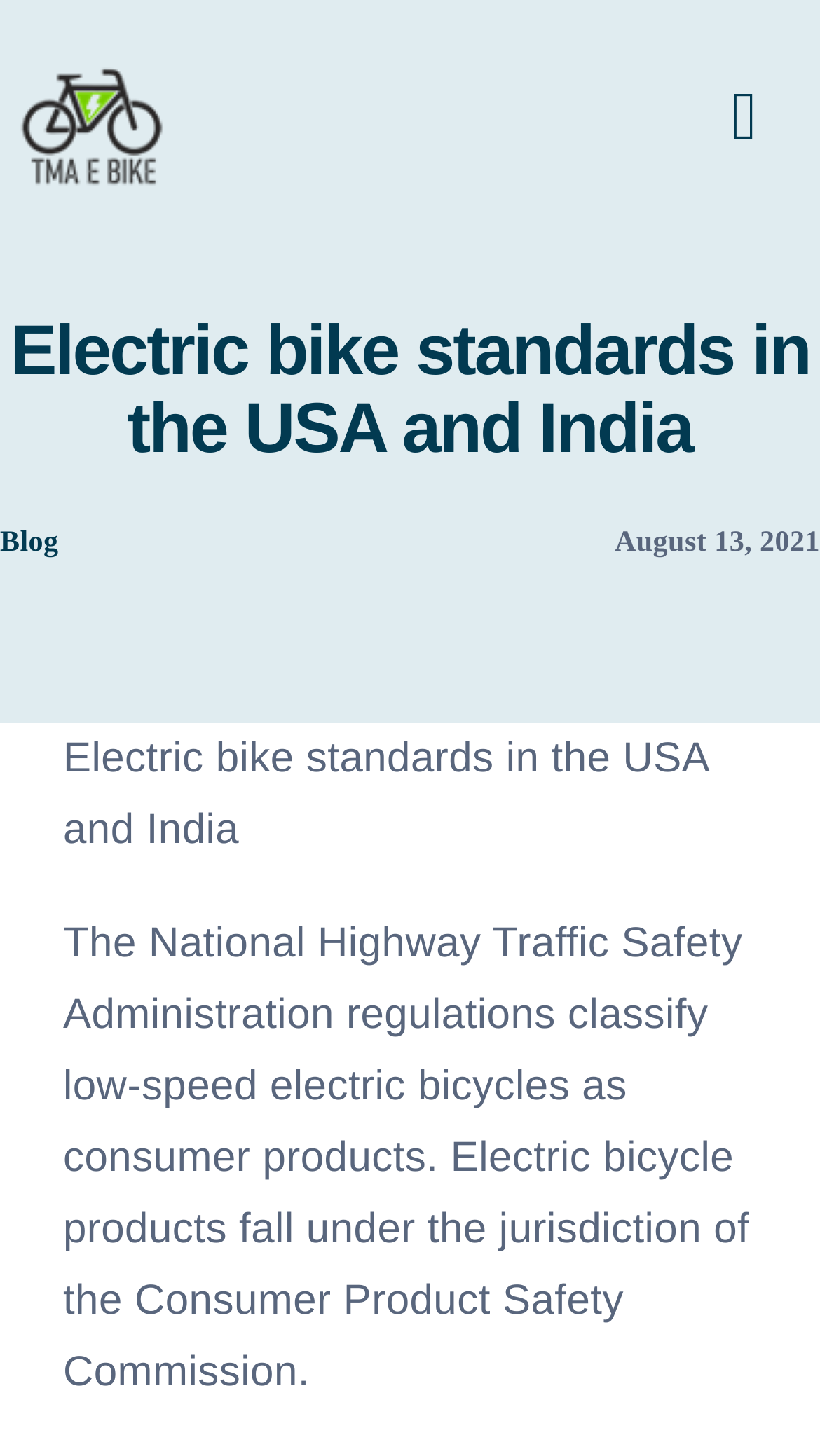Identify the bounding box coordinates for the UI element described as follows: "Electric Mountain Bike". Ensure the coordinates are four float numbers between 0 and 1, formatted as [left, top, right, bottom].

[0.0, 0.472, 0.609, 0.576]